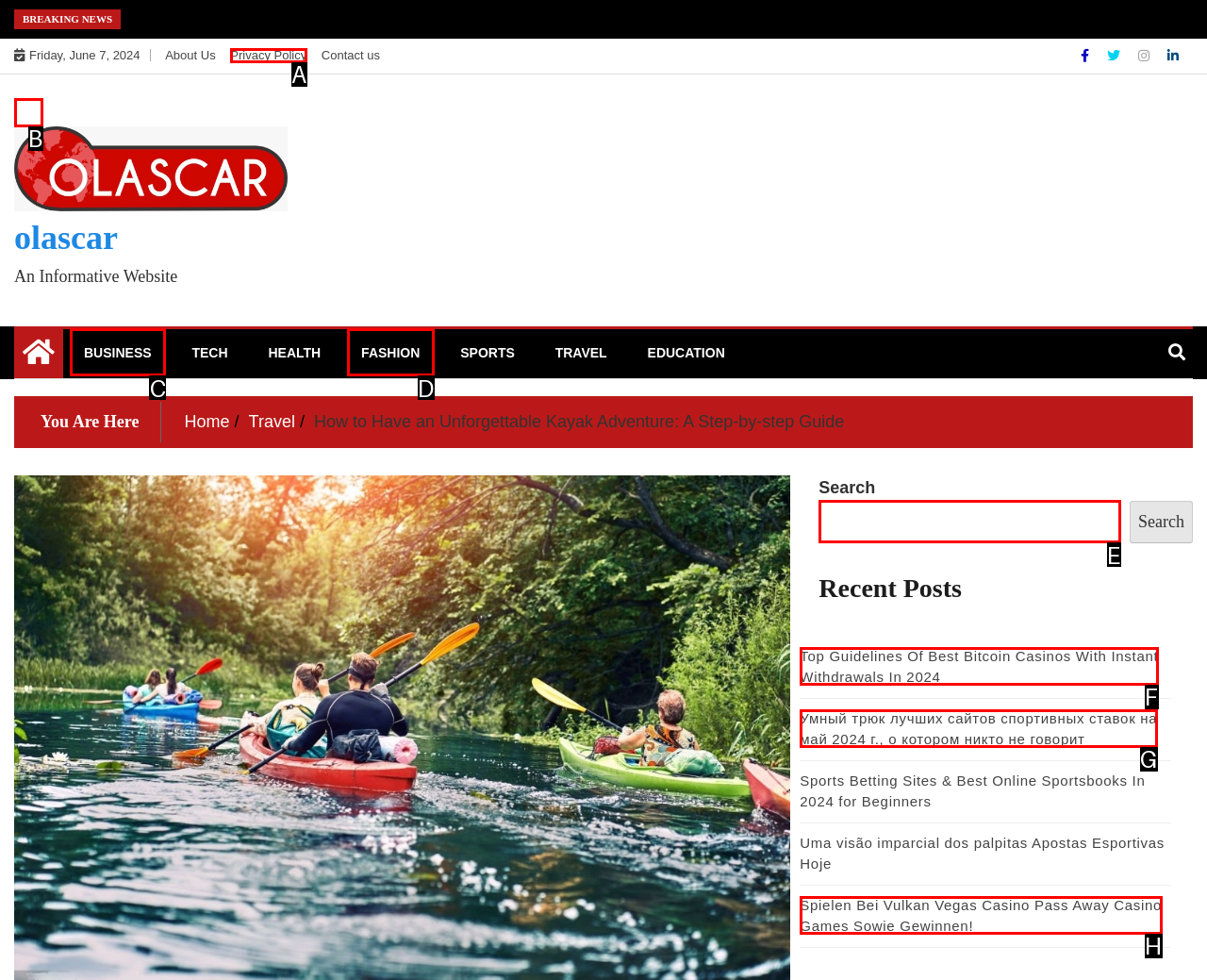From the description: Privacy Policy, select the HTML element that fits best. Reply with the letter of the appropriate option.

A